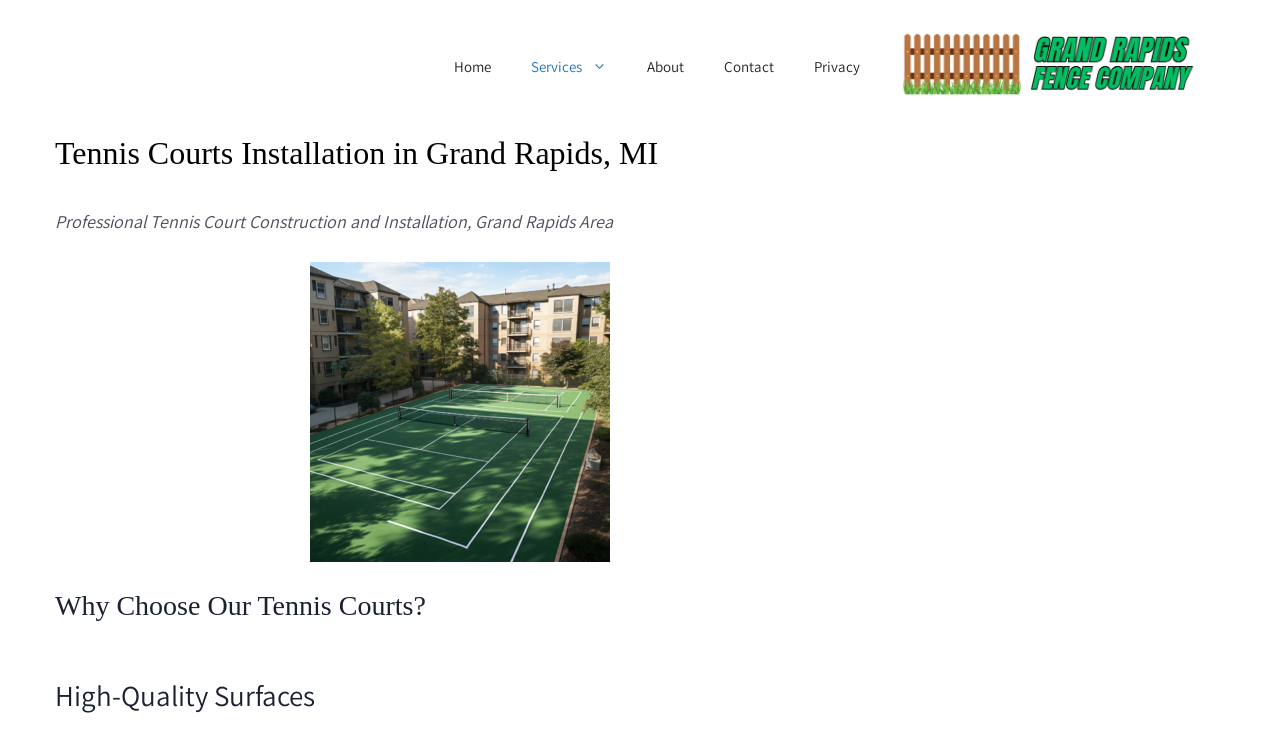What can be found in the navigation menu?
Answer with a single word or phrase by referring to the visual content.

Home, Services, About, Contact, Privacy